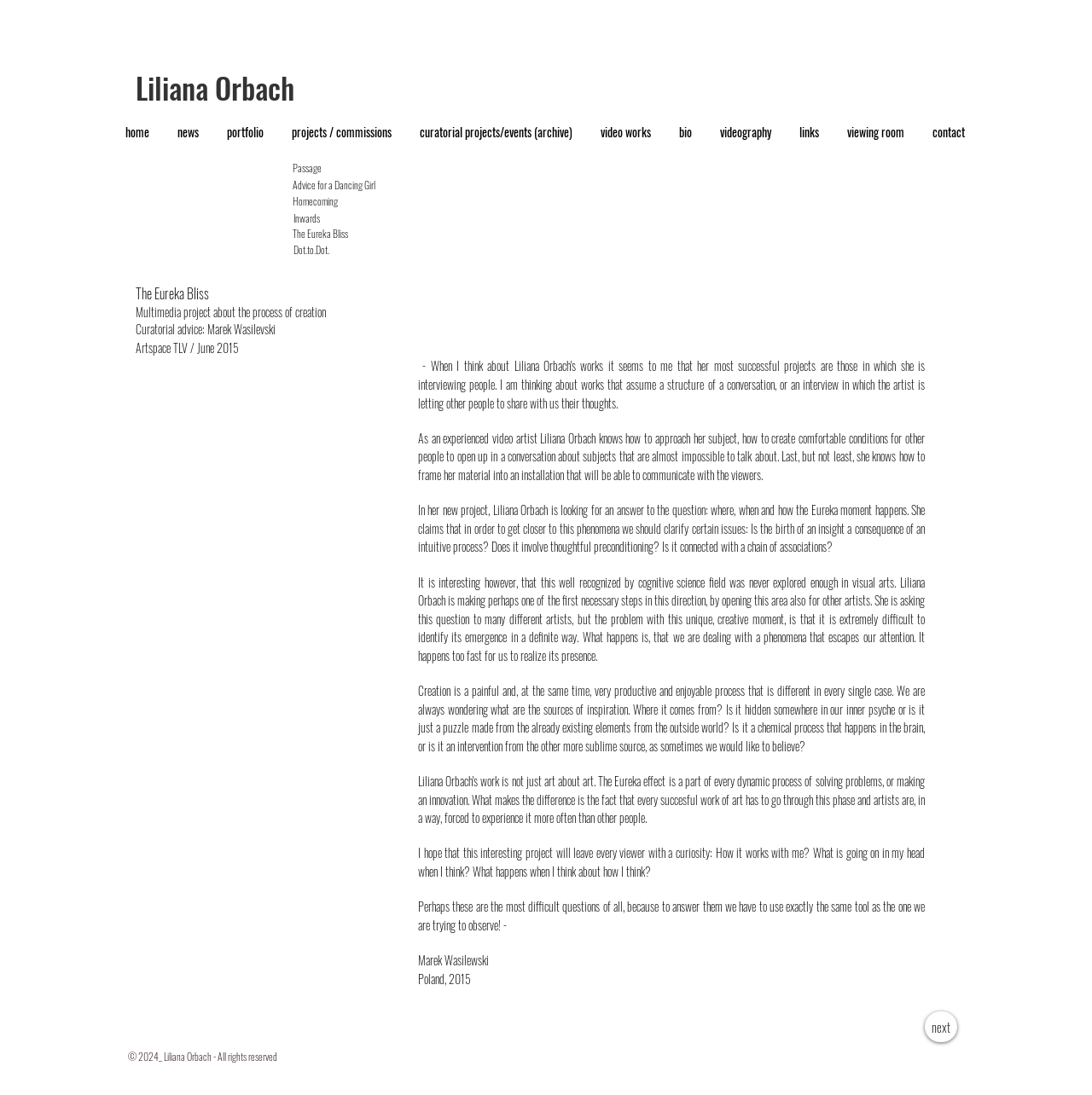Kindly determine the bounding box coordinates for the clickable area to achieve the given instruction: "go to the 'next' page".

[0.847, 0.924, 0.877, 0.952]